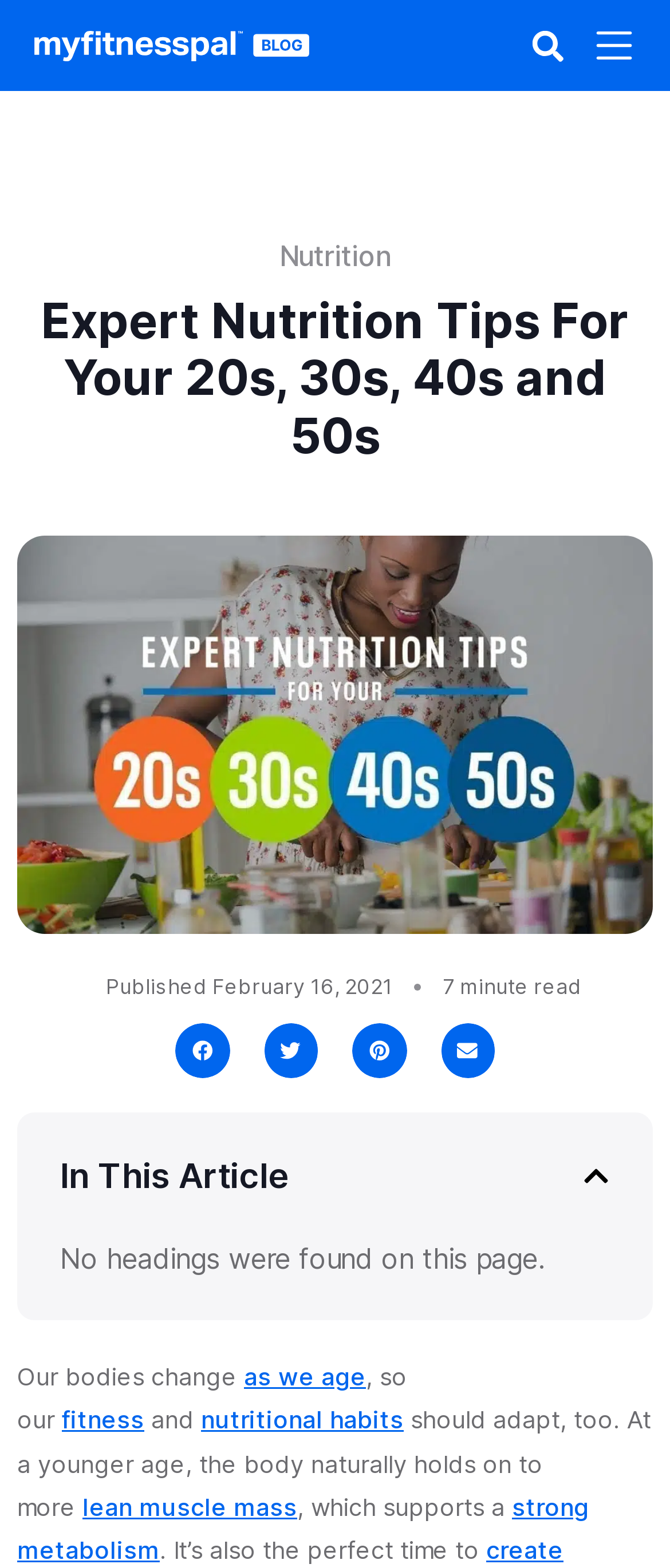Provide your answer in one word or a succinct phrase for the question: 
What is the purpose of the 'In This Article' section?

Table of contents